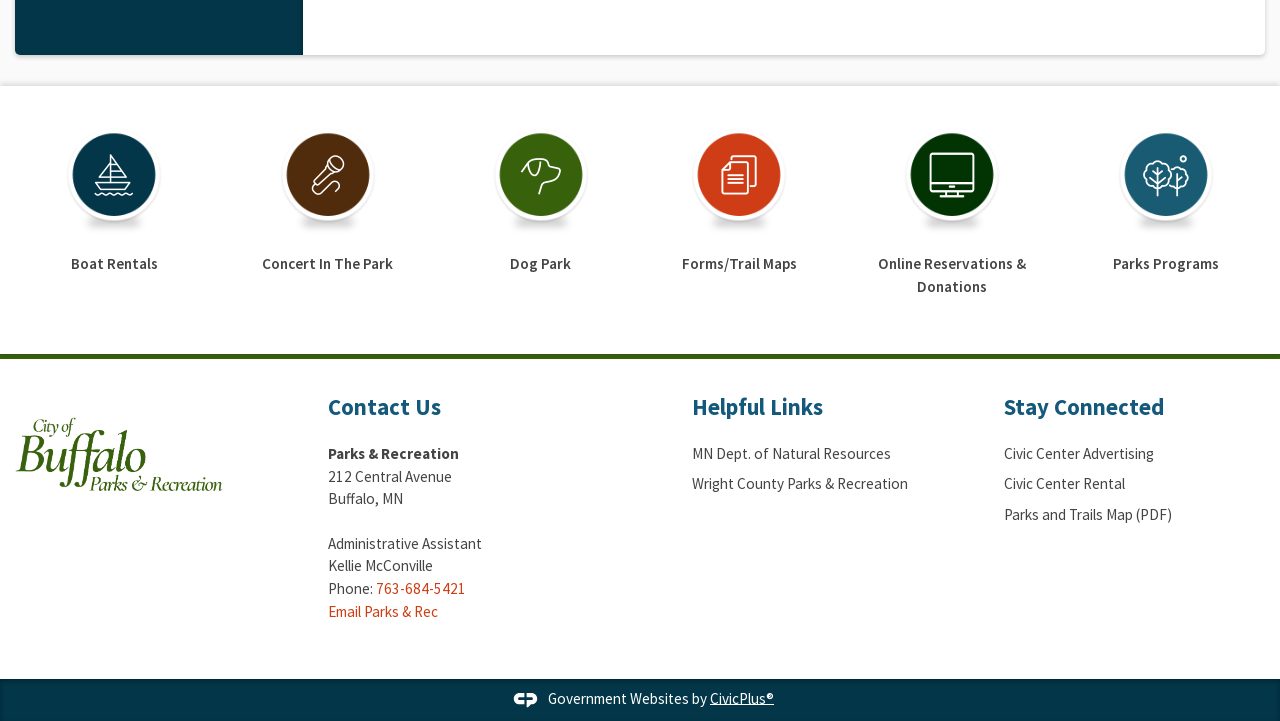What is the address of the Parks & Recreation department?
Analyze the image and provide a thorough answer to the question.

The address of the Parks & Recreation department can be found in the 'Contact Us' section, where it is mentioned as '212 Central Avenue, Buffalo, MN'.